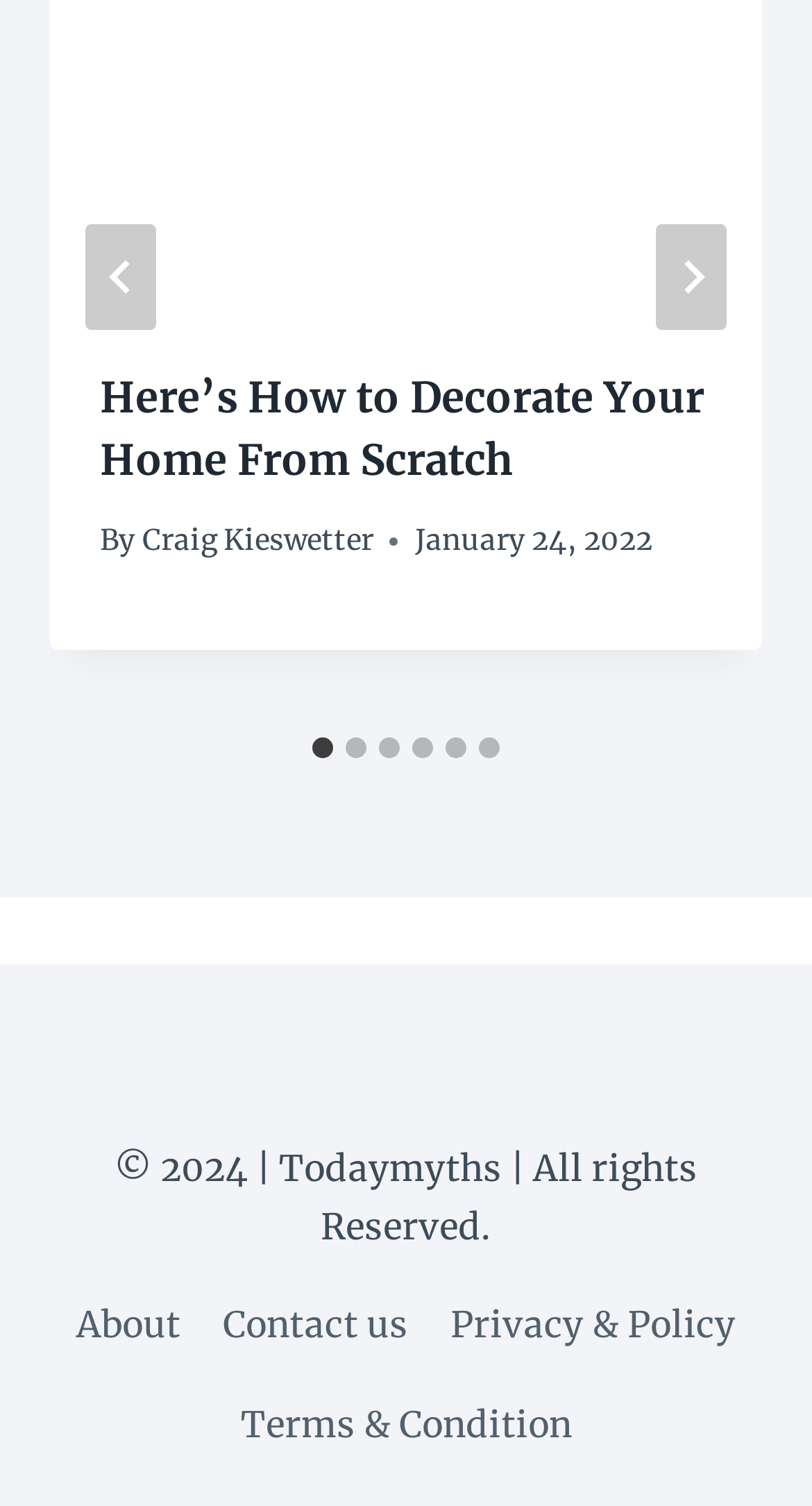Indicate the bounding box coordinates of the clickable region to achieve the following instruction: "Contact the company."

None